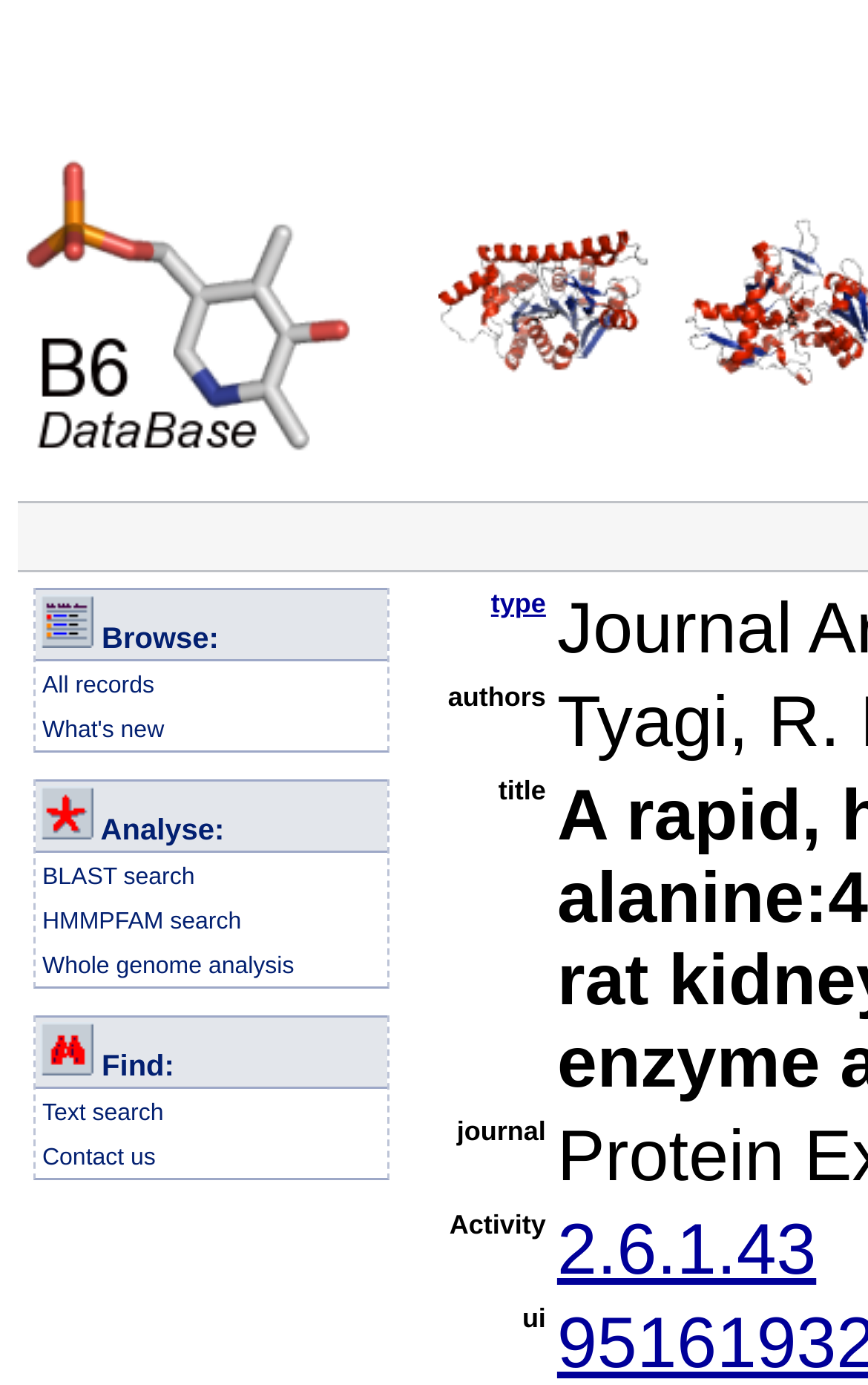Answer the question below with a single word or a brief phrase: 
What is the type of data presented in the table?

Enzyme data